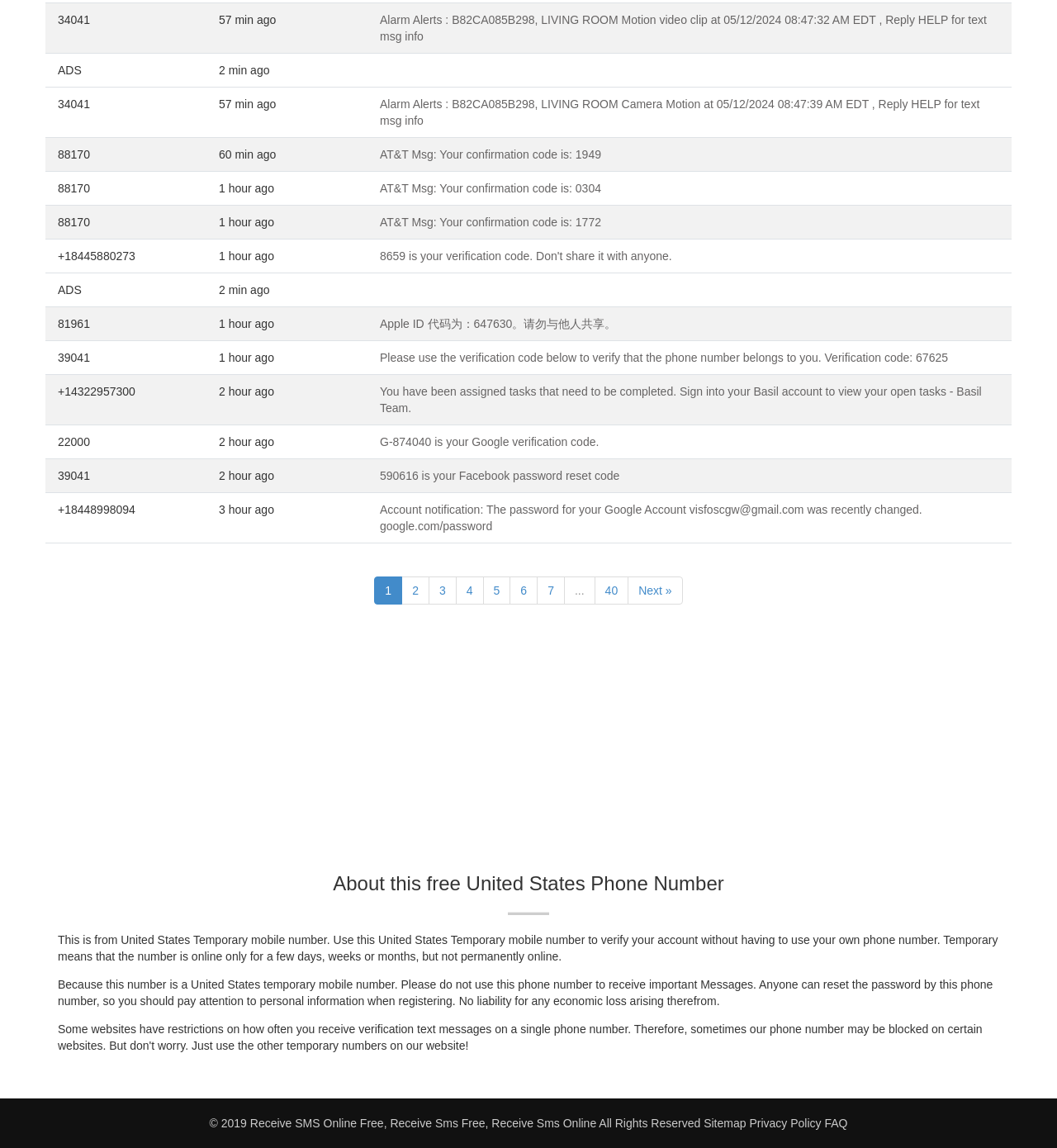Please locate the bounding box coordinates of the element that should be clicked to achieve the given instruction: "Click on the 'FAQ' link".

[0.78, 0.972, 0.802, 0.984]